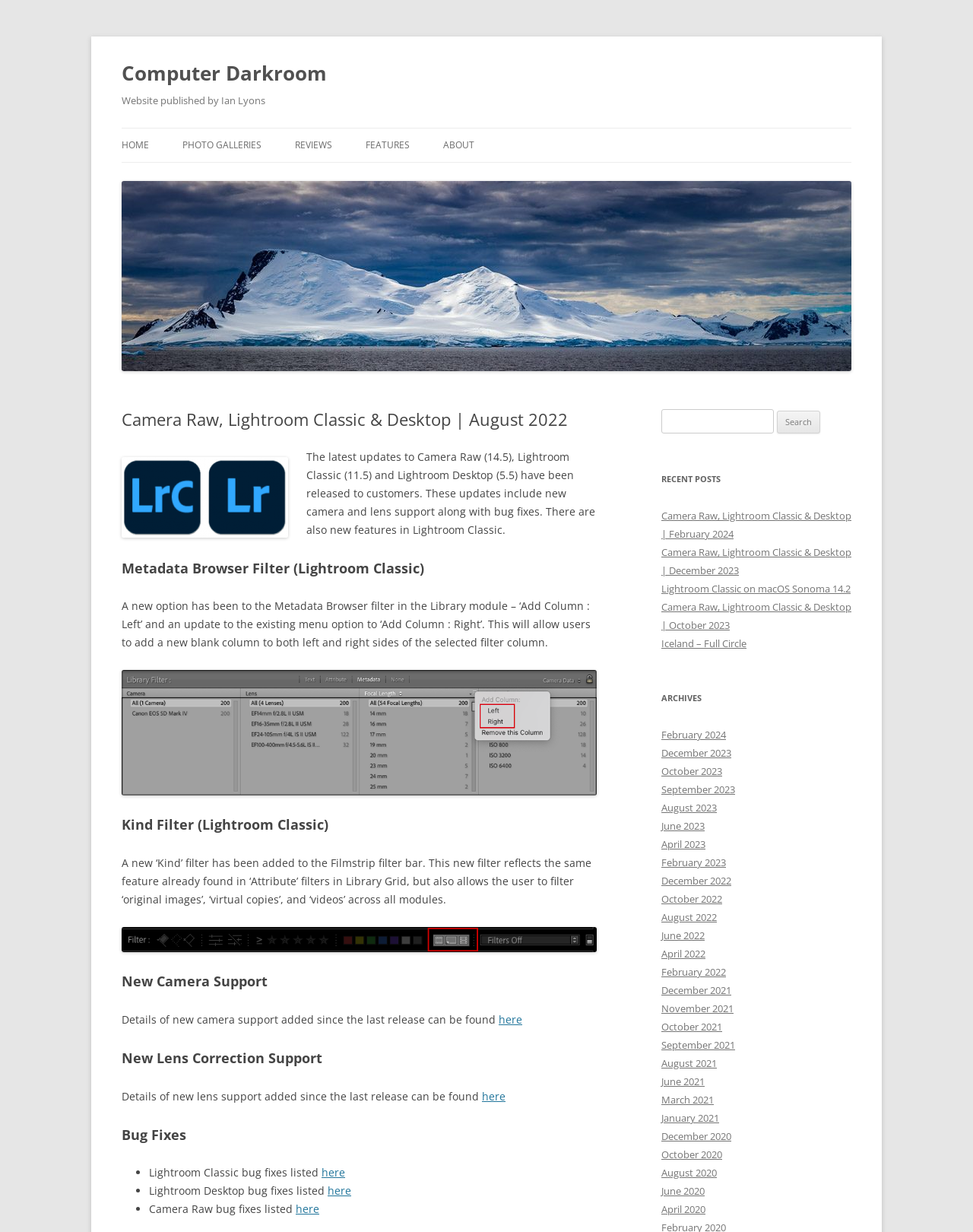Describe all the key features of the webpage in detail.

The webpage is about Camera Raw, Lightroom Classic, and Desktop updates, specifically for August 2022. At the top, there is a heading "Computer Darkroom" with a link to the same name. Below it, there is a heading "Website published by Ian Lyons". 

On the left side, there is a navigation menu with links to "HOME", "PHOTO GALLERIES", "REVIEWS", "FEATURES", and "ABOUT". Below the navigation menu, there is a link to "Computer Darkroom" with an image of the same name.

The main content of the webpage is divided into sections. The first section is about the latest updates to Camera Raw, Lightroom Classic, and Lightroom Desktop, including new camera and lens support, bug fixes, and new features. 

There are several subheadings, including "Metadata Browser Filter (Lightroom Classic)", "Kind Filter (Lightroom Classic)", "New Camera Support", "New Lens Correction Support", and "Bug Fixes". Each subheading has a brief description and some have links to more information.

On the right side, there is a search bar with a label "Search for:" and a button "Search". Below the search bar, there is a heading "RECENT POSTS" with links to recent posts, including updates for February 2024, December 2023, and more. 

Further down, there is a heading "ARCHIVES" with links to archives for each month from February 2024 to December 2020.